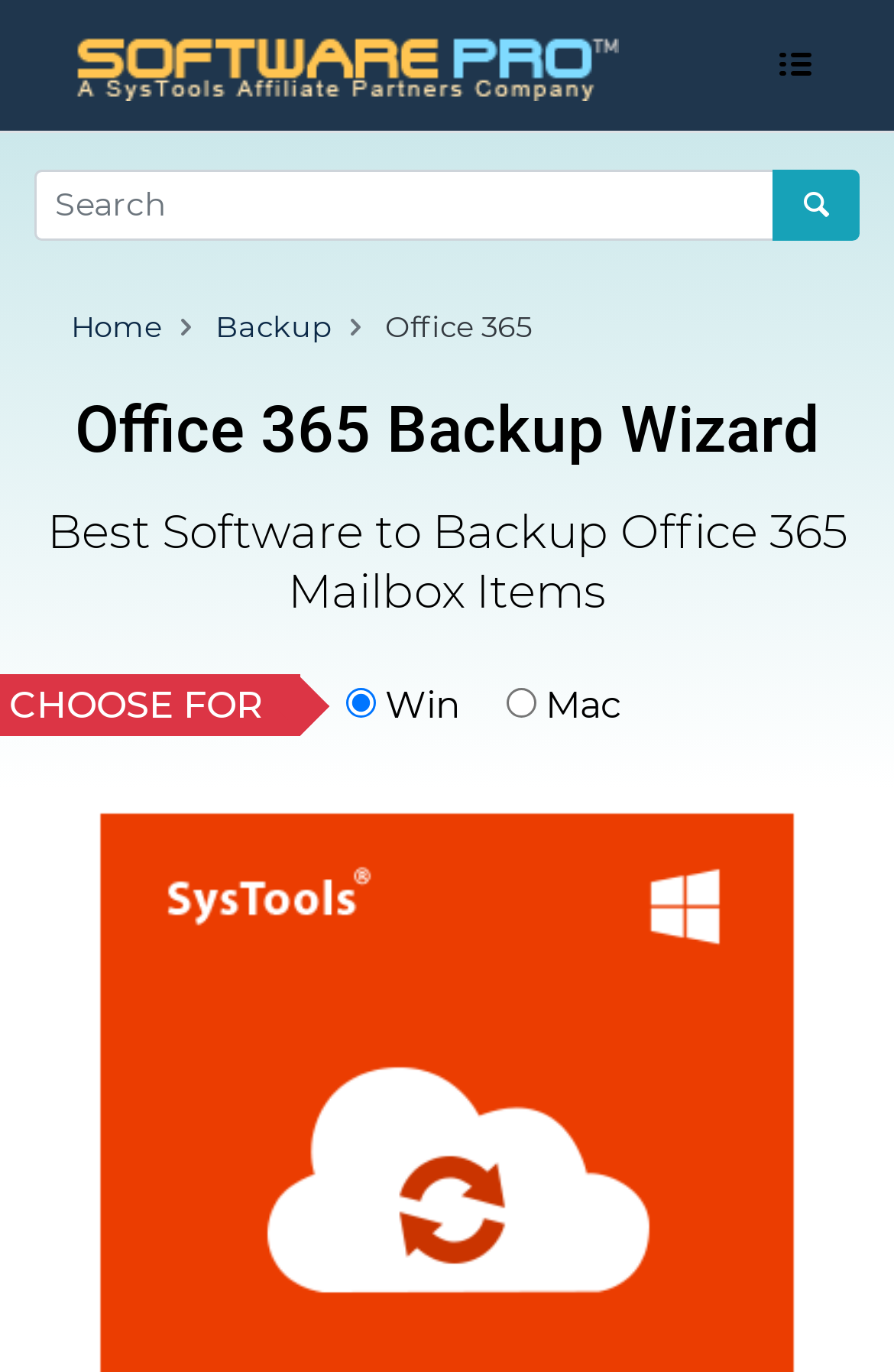What is the default platform selected?
With the help of the image, please provide a detailed response to the question.

The default platform selected is 'Win' as indicated by the radio button with OCR text 'Win' which is checked, located below the 'CHOOSE FOR' text.